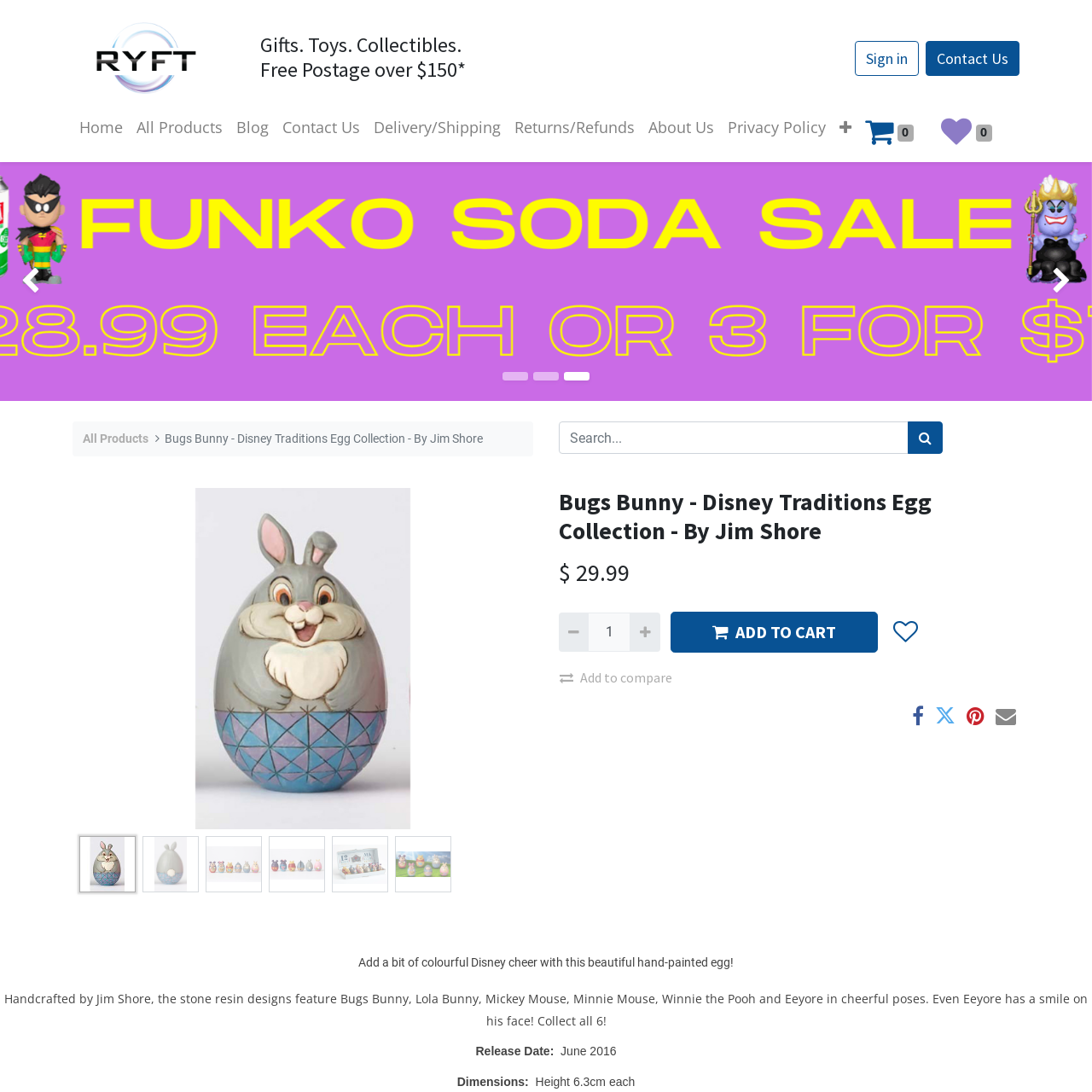Give a detailed caption for the image that is encased within the red bounding box.

The image features a beautifully designed collectible egg showcasing Bugs Bunny, part of the Disney Traditions Egg Collection crafted by Jim Shore. This hand-painted piece captures the charming essence of the beloved character, known for his playful personality and classic catchphrases. The egg reflects a vibrant color palette and intricate detailing, embodying the whimsical spirit of Disney and its characters, including not just Bugs Bunny, but also other favorites like Lola Bunny and Mickey Mouse. It stands as a delightful addition to any collection, perfect for fans of animated classics and unique handcrafted art. The product is priced at $29.99 and adds a festive touch, making it an ideal gift or decorative item.